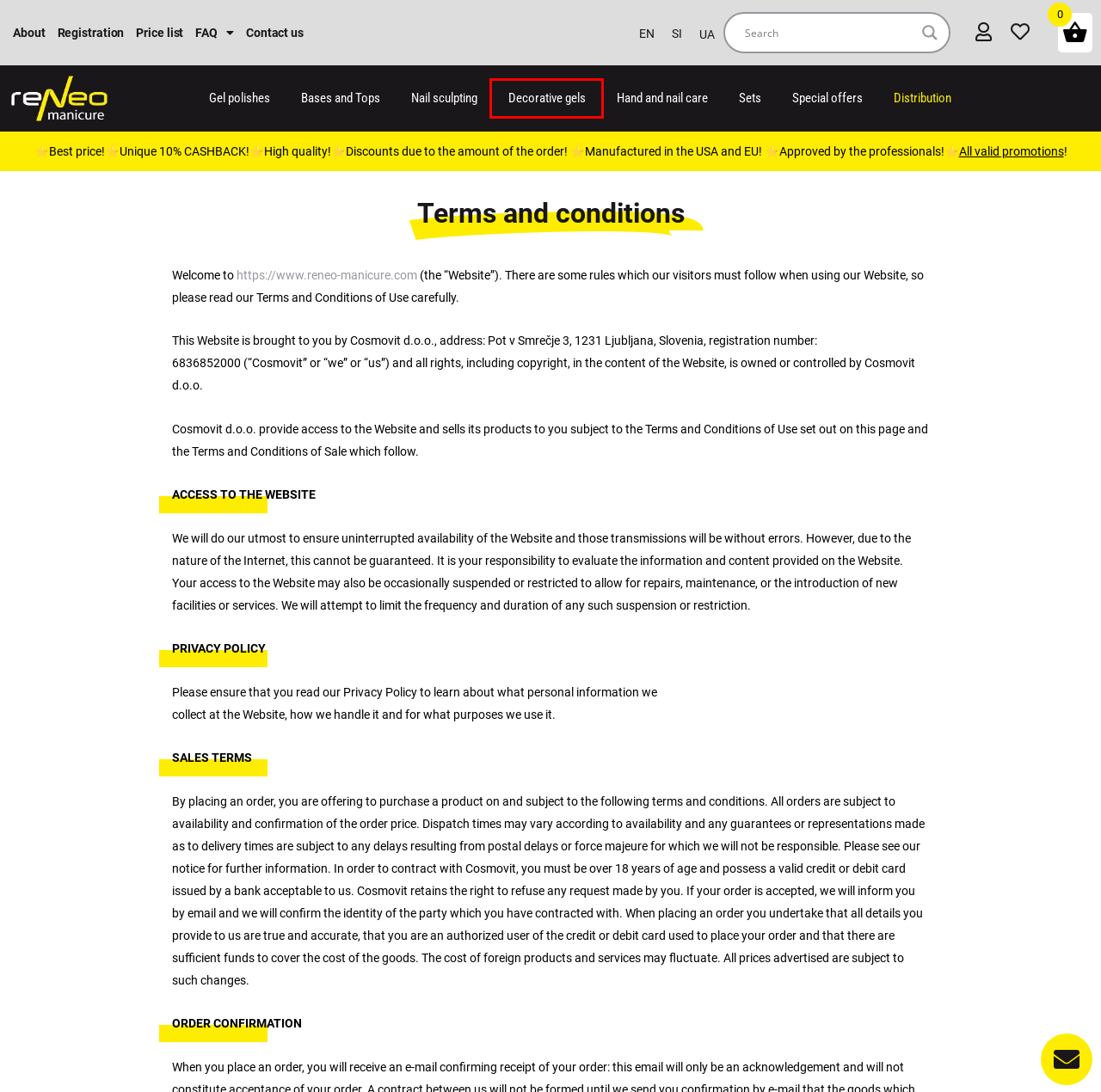Examine the screenshot of a webpage with a red rectangle bounding box. Select the most accurate webpage description that matches the new webpage after clicking the element within the bounding box. Here are the candidates:
A. Contacts - reNeo Manicure
B. Sets - reNeo Manicure
C. About - reNeo Manicure
D. Nail sculpting - reNeo Manicure
E. Gel polishes - reNeo Manicure
F. Bases and Tops - reNeo Manicure
G. Decorative gels - reNeo Manicure
H. Home - reNeo Manicure

G